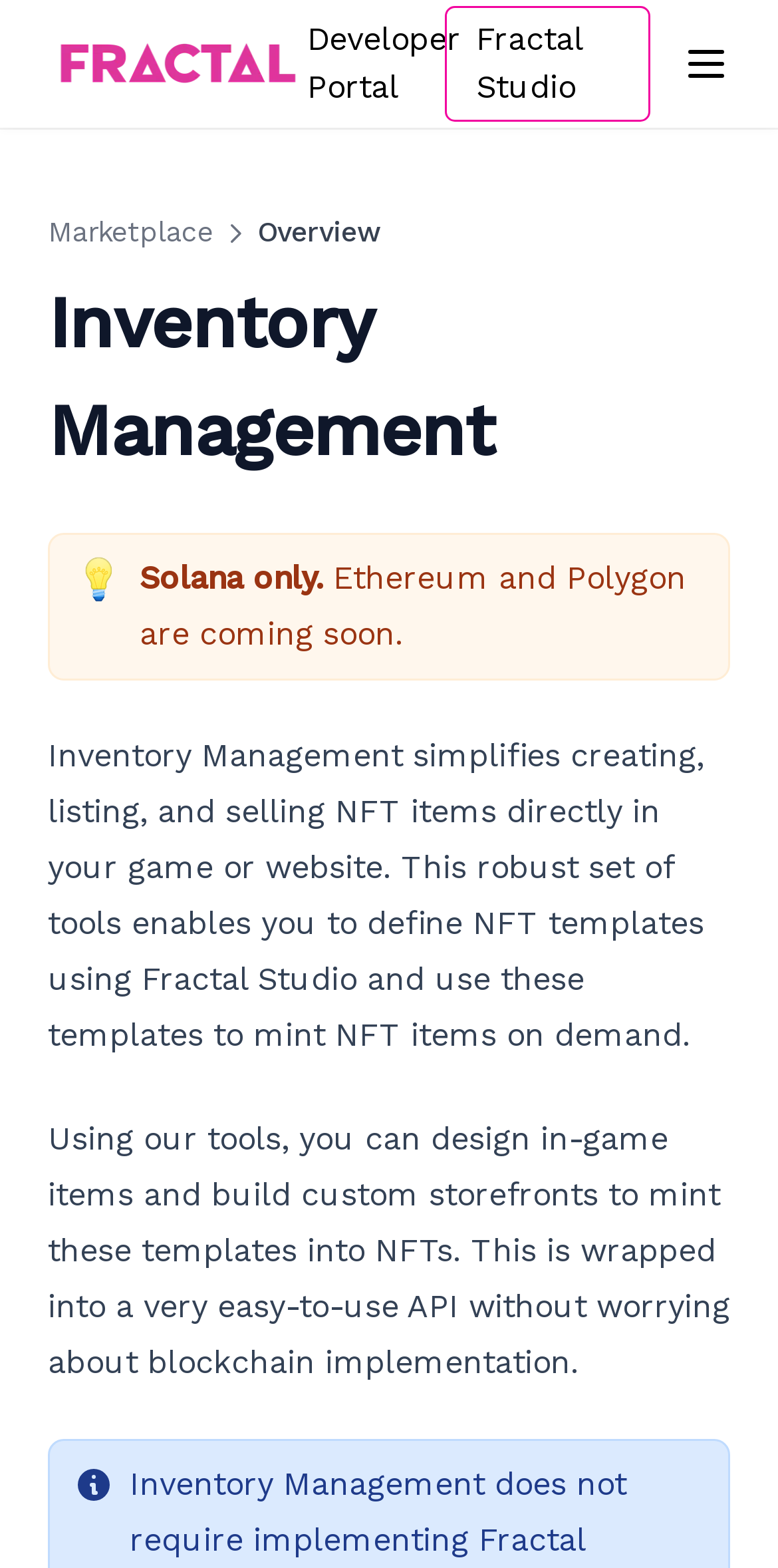Find the bounding box coordinates of the clickable region needed to perform the following instruction: "Open the Menu". The coordinates should be provided as four float numbers between 0 and 1, i.e., [left, top, right, bottom].

[0.856, 0.015, 0.959, 0.066]